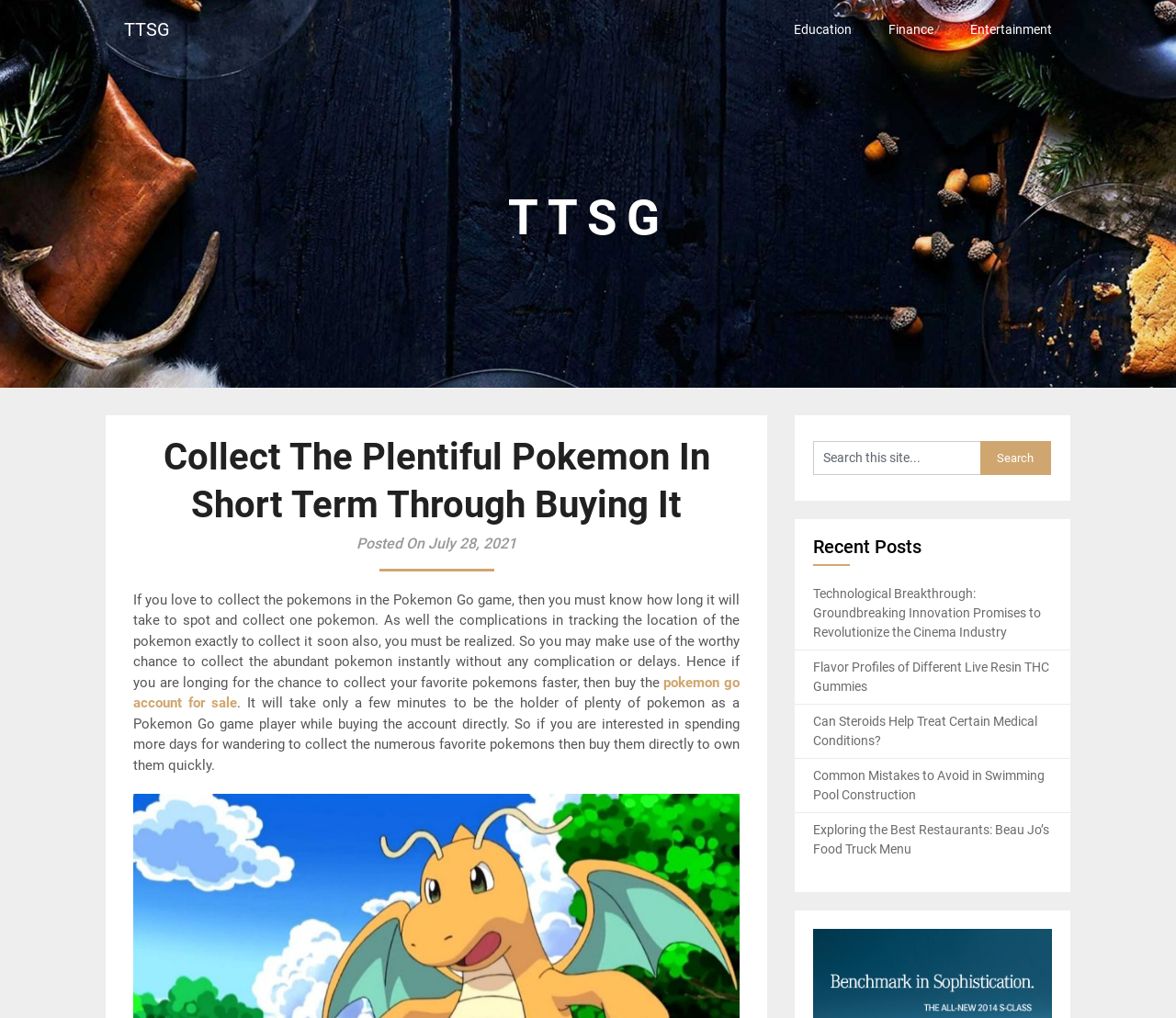Use a single word or phrase to answer the question: 
How long does it take to collect pokemons after buying an account?

A few minutes